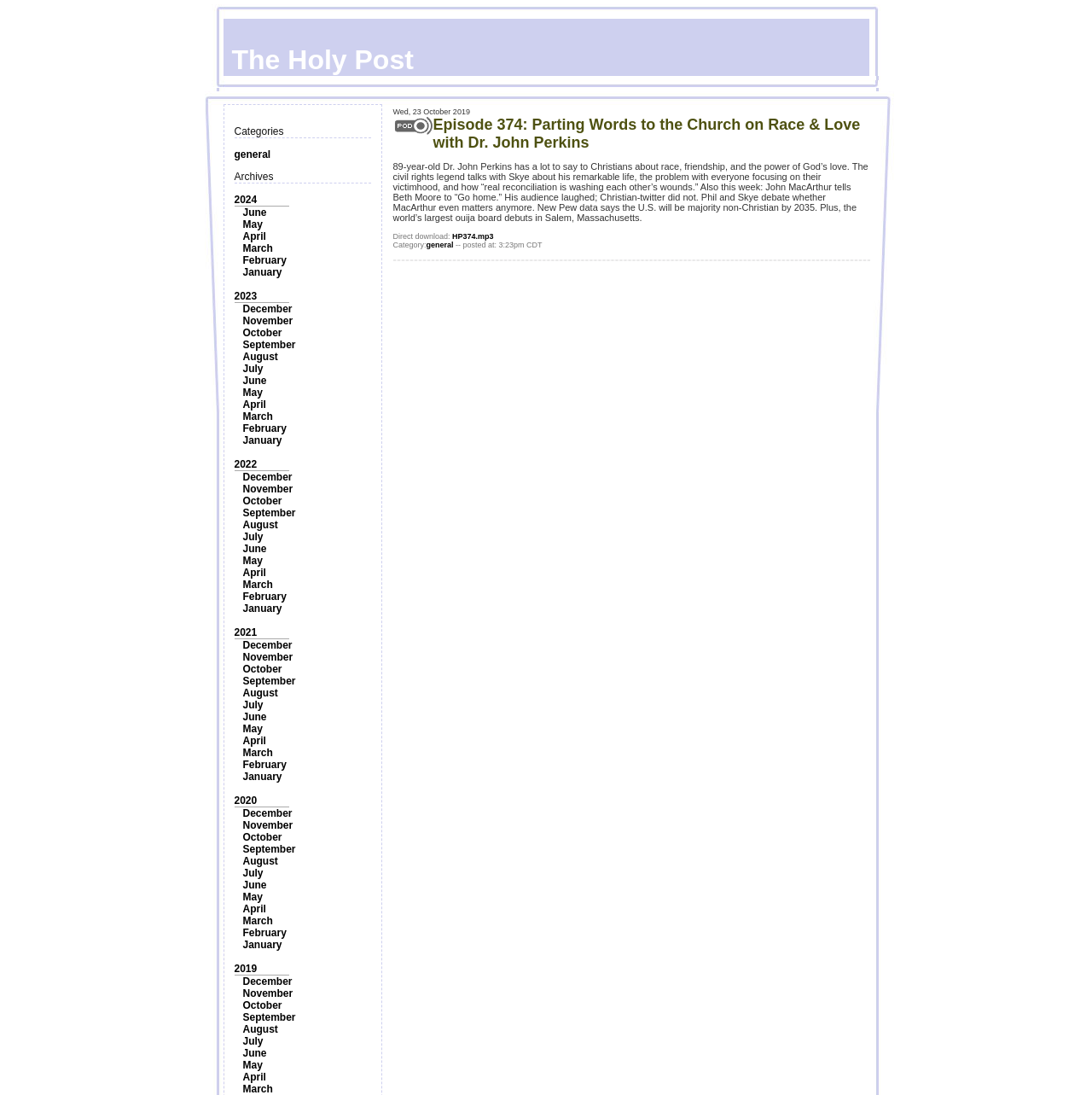What is the date of the episode?
Answer with a single word or short phrase according to what you see in the image.

Wed, 23 October 2019